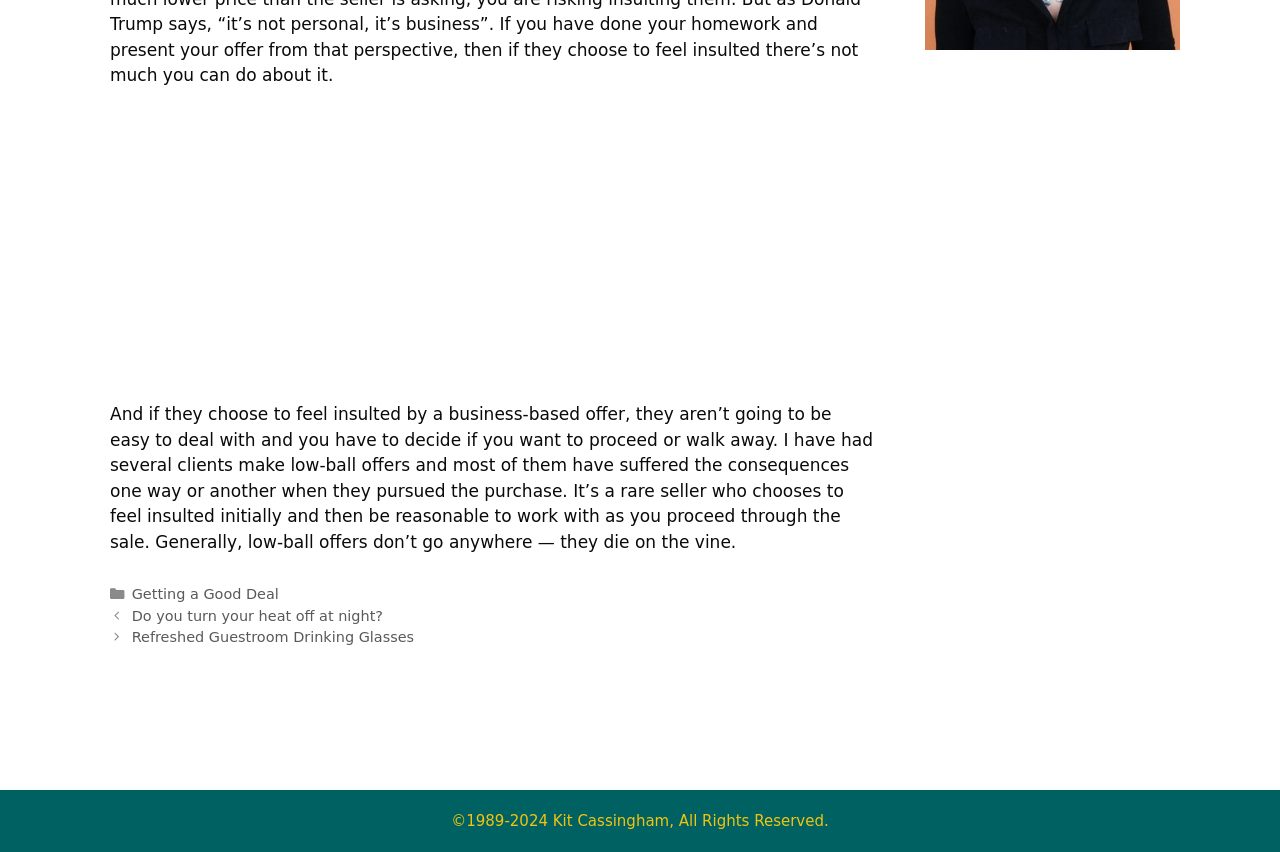Using the provided description: "Getting a Good Deal", find the bounding box coordinates of the corresponding UI element. The output should be four float numbers between 0 and 1, in the format [left, top, right, bottom].

[0.103, 0.688, 0.218, 0.707]